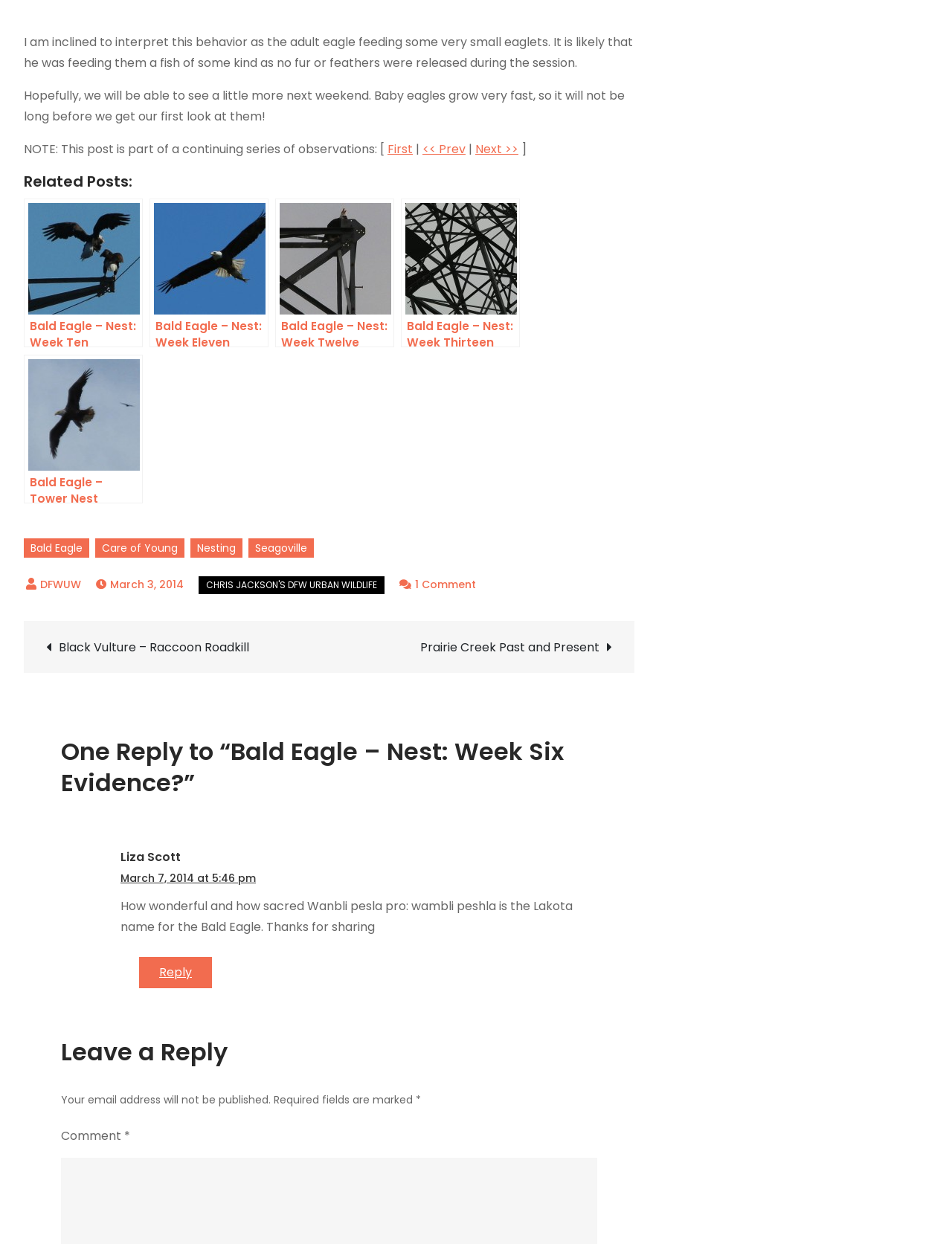Answer the question with a brief word or phrase:
What is the topic of the post?

Bald Eagle